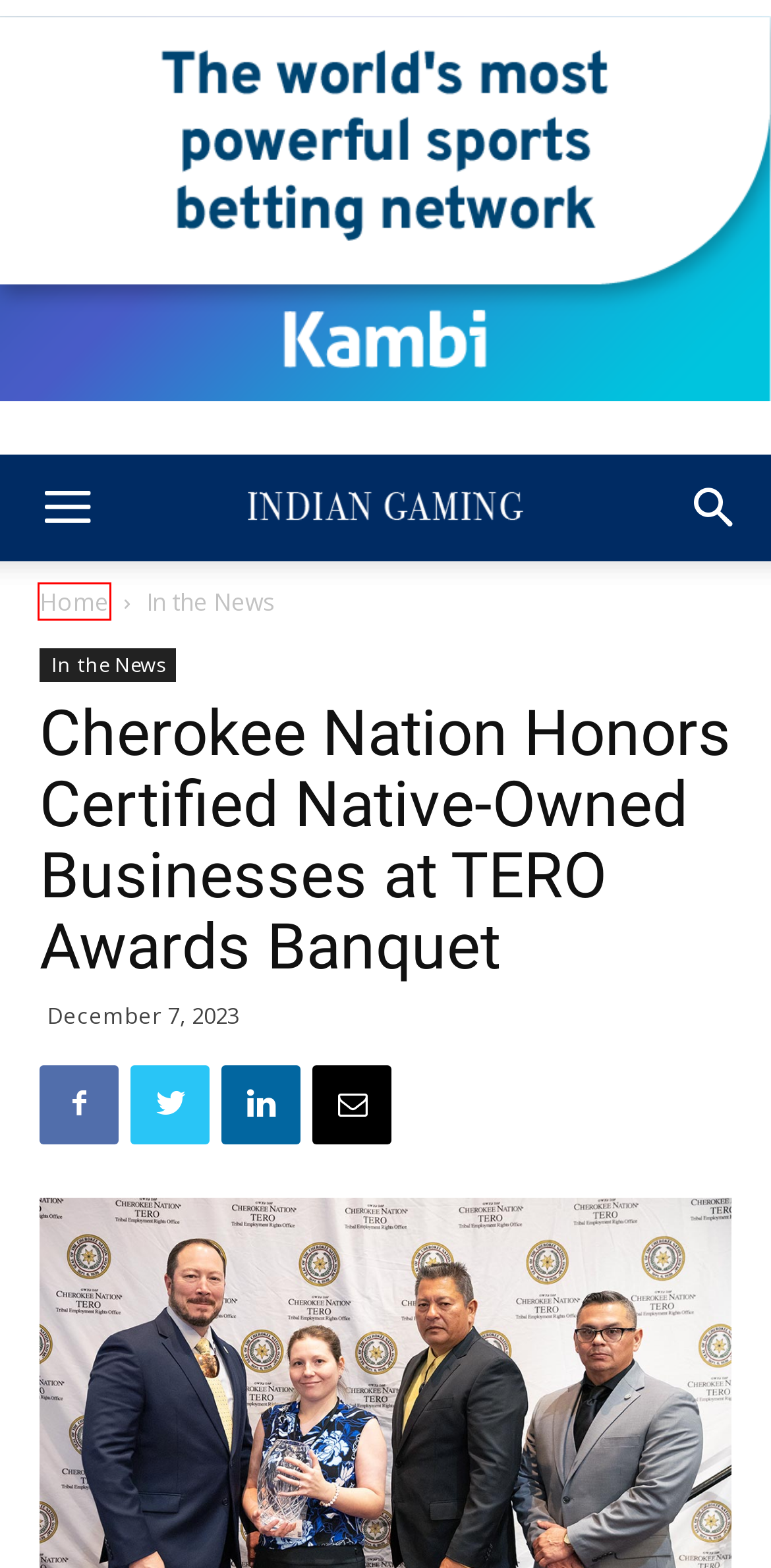Take a look at the provided webpage screenshot featuring a red bounding box around an element. Select the most appropriate webpage description for the page that loads after clicking on the element inside the red bounding box. Here are the candidates:
A. Wilton Rancheria Places 77 Acres of Land in Trust - Indian Gaming
B. Terms of Use - Indian Gaming
C. Digital Magazine Archives - Indian Gaming
D. Indian Gaming - The National Site of the Indian Gaming Industry
E. Sports Betting in Tribal Gaming - Indian Gaming
F. Buyer’s Guide - Indian Gaming
G. Choctaw Casinos Wins at SBC Awards North America - Indian Gaming
H. New Games and Releases - Indian Gaming

D